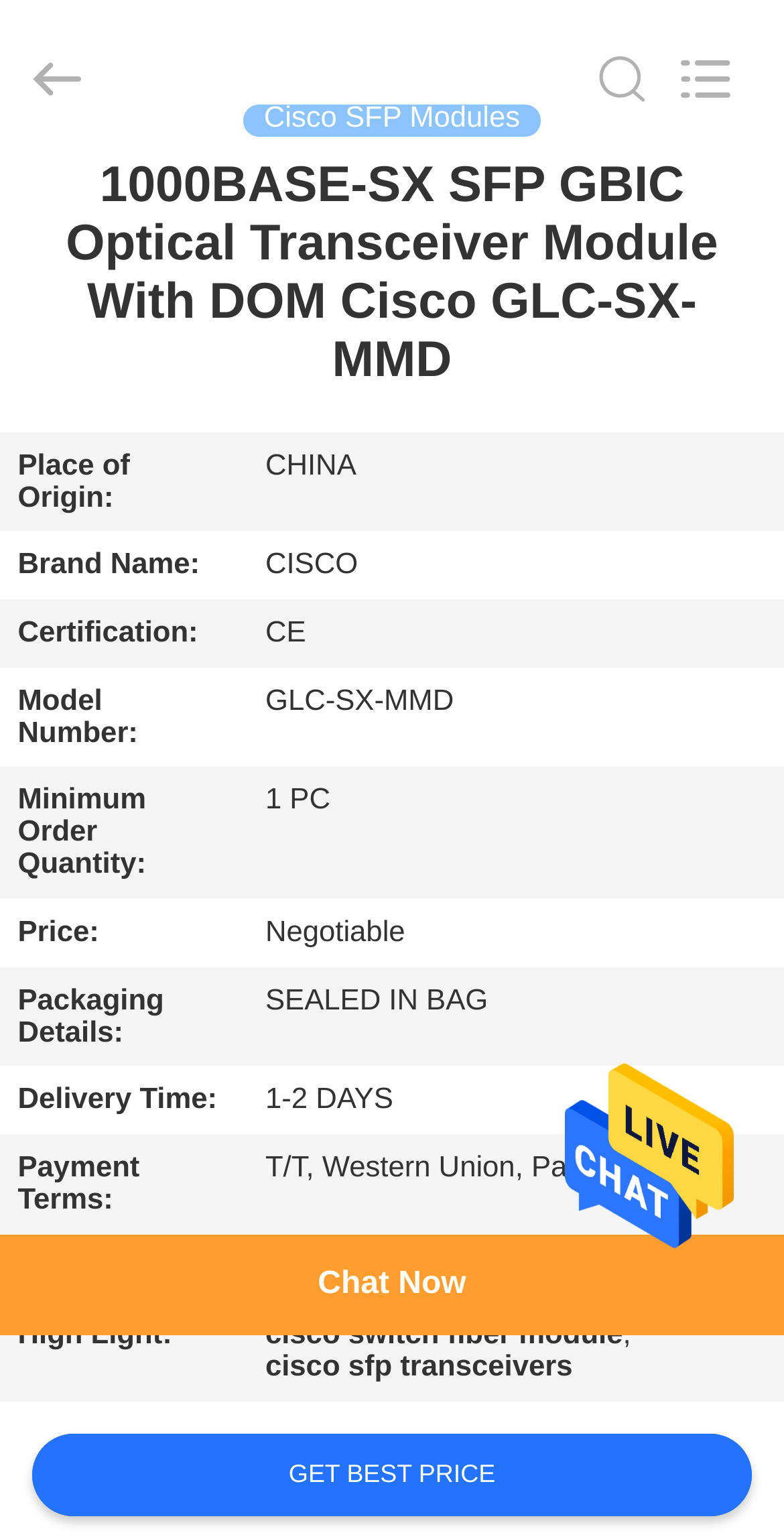Please locate the bounding box coordinates of the element that should be clicked to achieve the given instruction: "Chat with customer support".

[0.0, 0.802, 1.0, 0.868]